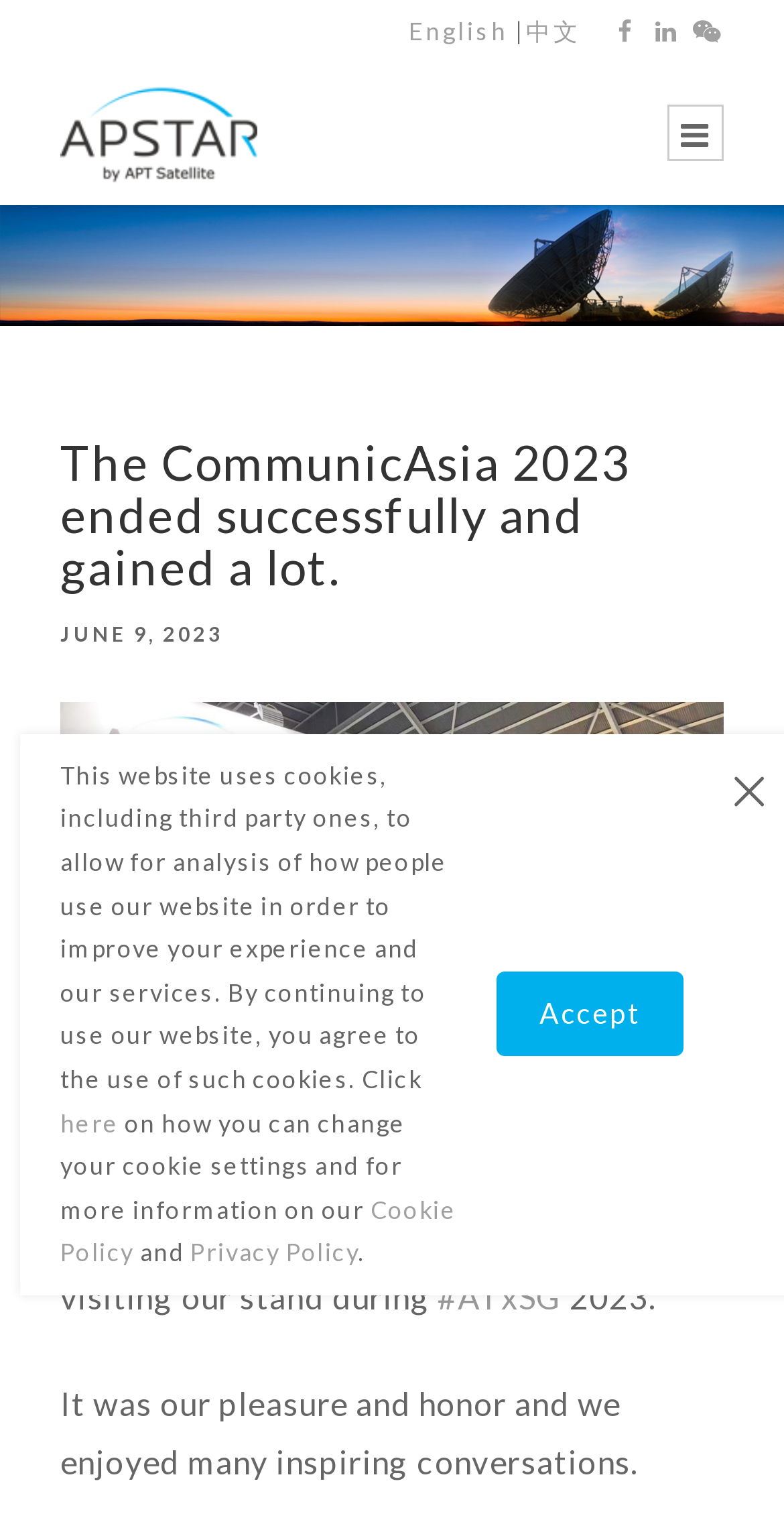Identify the bounding box coordinates for the element you need to click to achieve the following task: "Search for something". The coordinates must be four float values ranging from 0 to 1, formatted as [left, top, right, bottom].

None